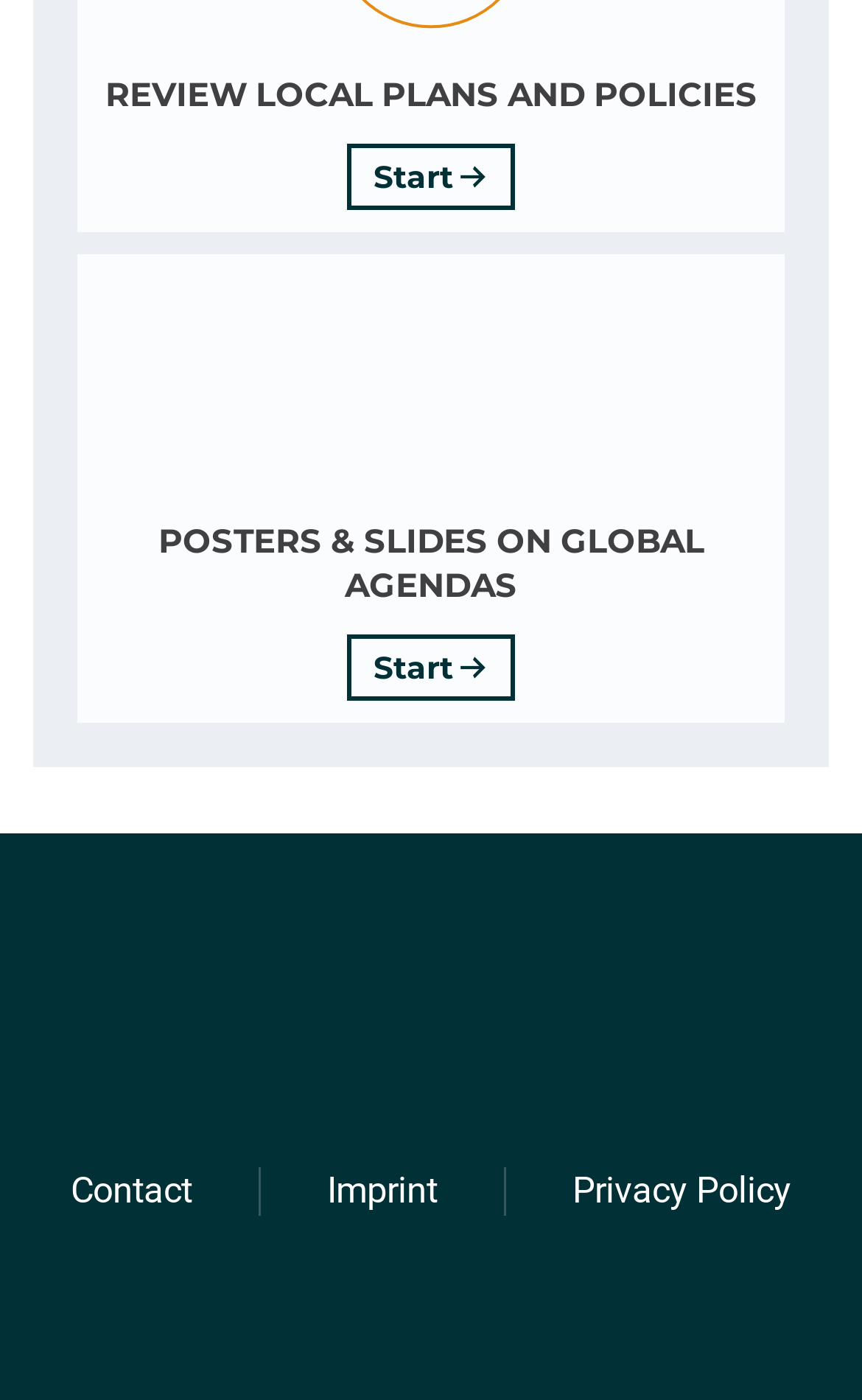Extract the bounding box coordinates for the HTML element that matches this description: "Imprint". The coordinates should be four float numbers between 0 and 1, i.e., [left, top, right, bottom].

[0.379, 0.832, 0.507, 0.87]